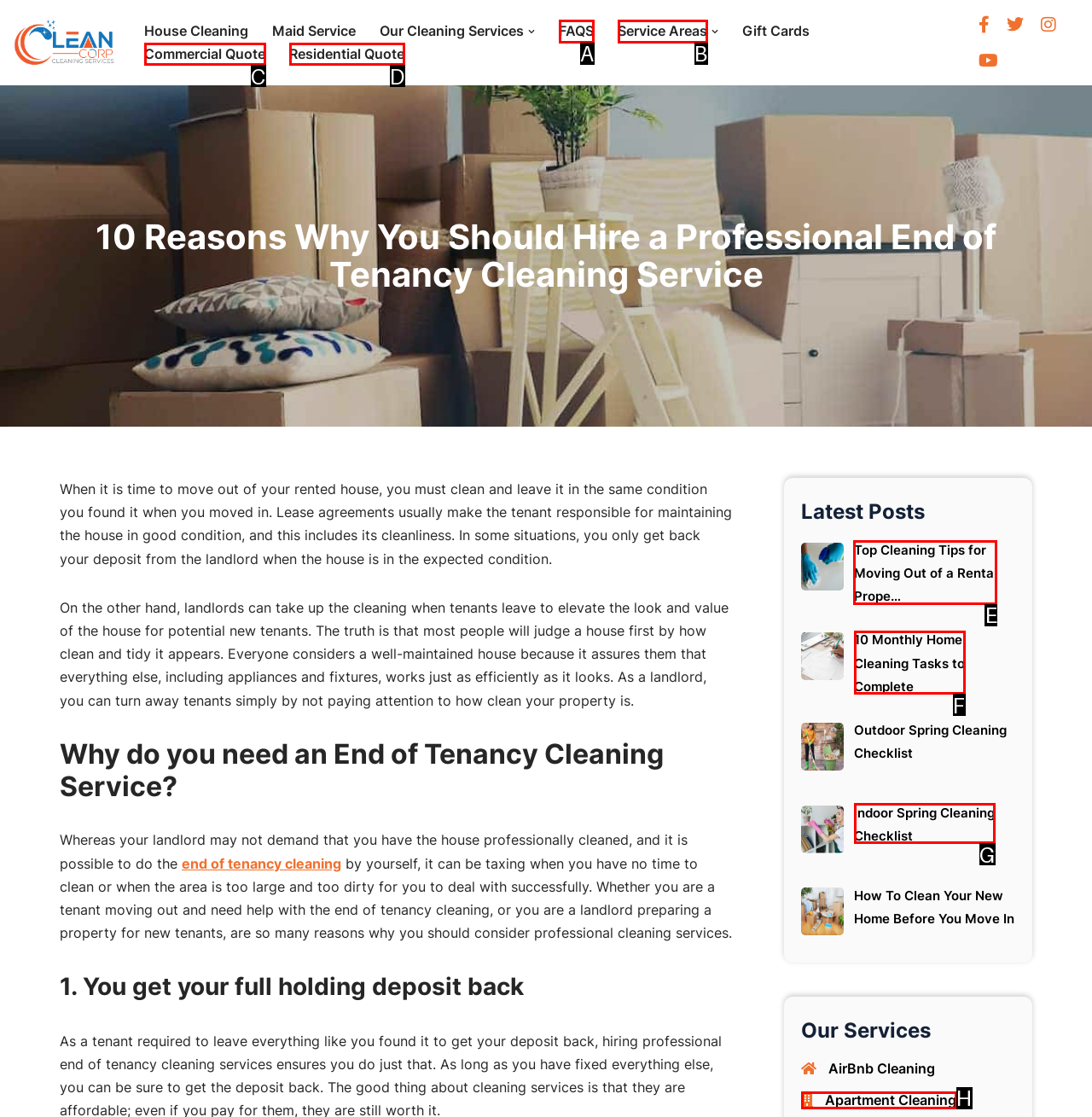Determine which UI element I need to click to achieve the following task: View the 'Top Cleaning Tips' blog post Provide your answer as the letter of the selected option.

E